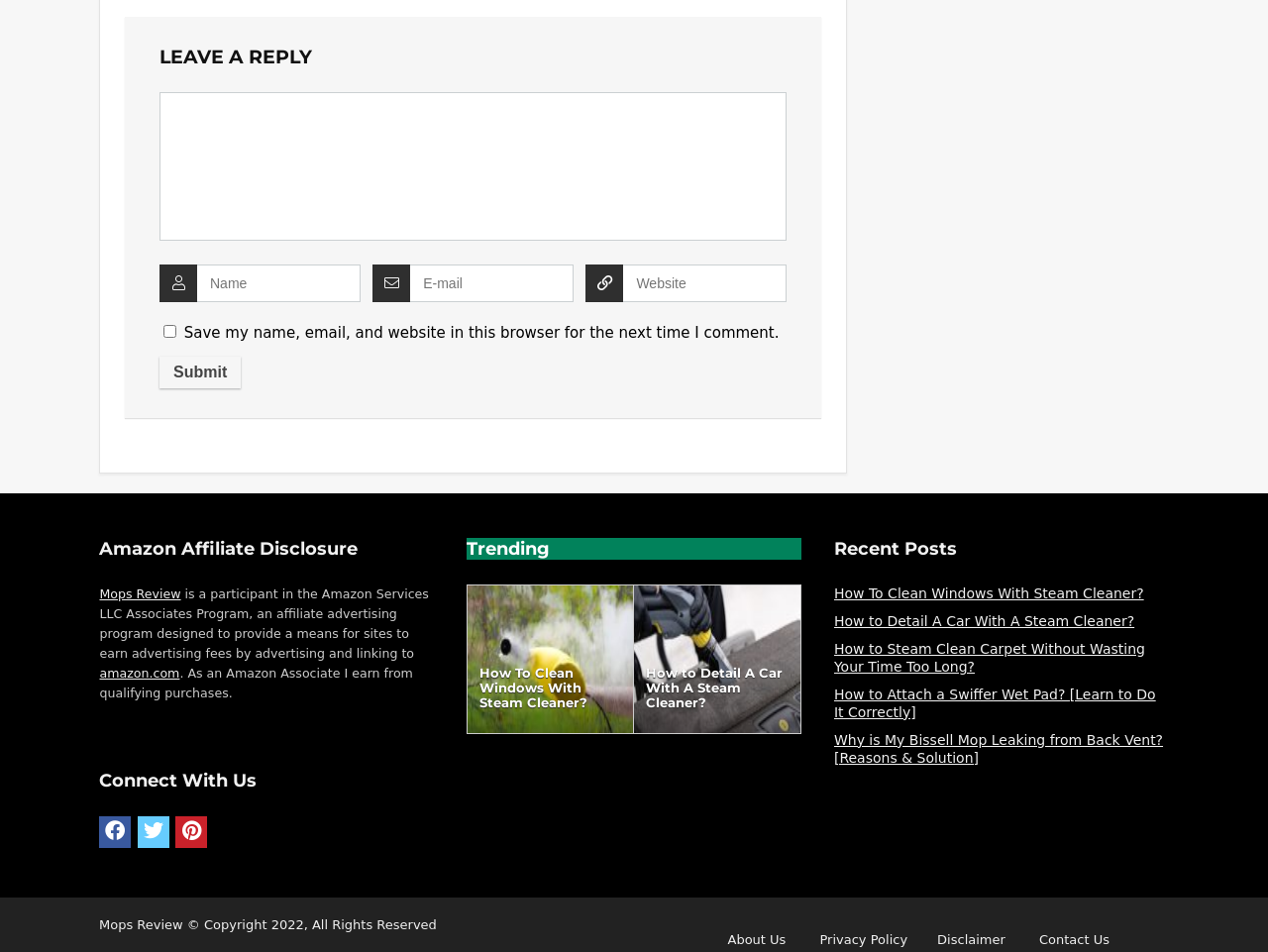Answer the question using only a single word or phrase: 
What is the topic of the first link under 'Trending'?

Cleaning windows